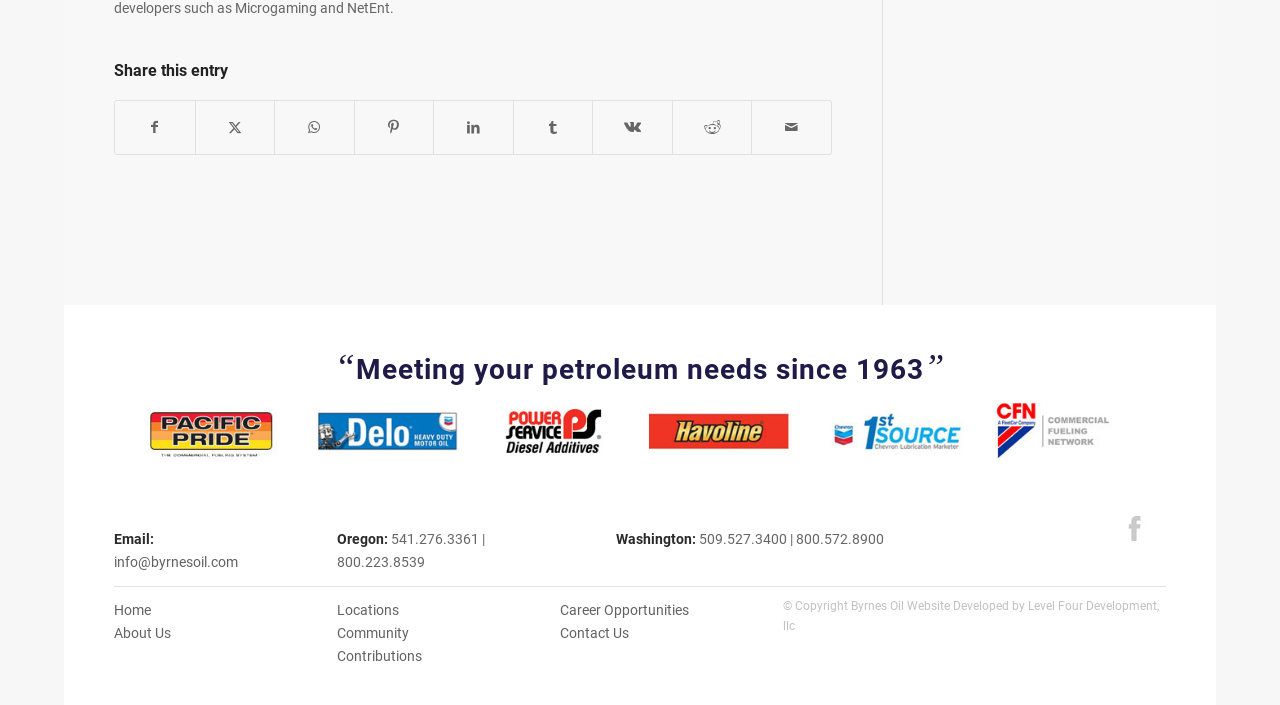Show the bounding box coordinates for the element that needs to be clicked to execute the following instruction: "Visit the Facebook page". Provide the coordinates in the form of four float numbers between 0 and 1, i.e., [left, top, right, bottom].

[0.877, 0.732, 0.896, 0.767]